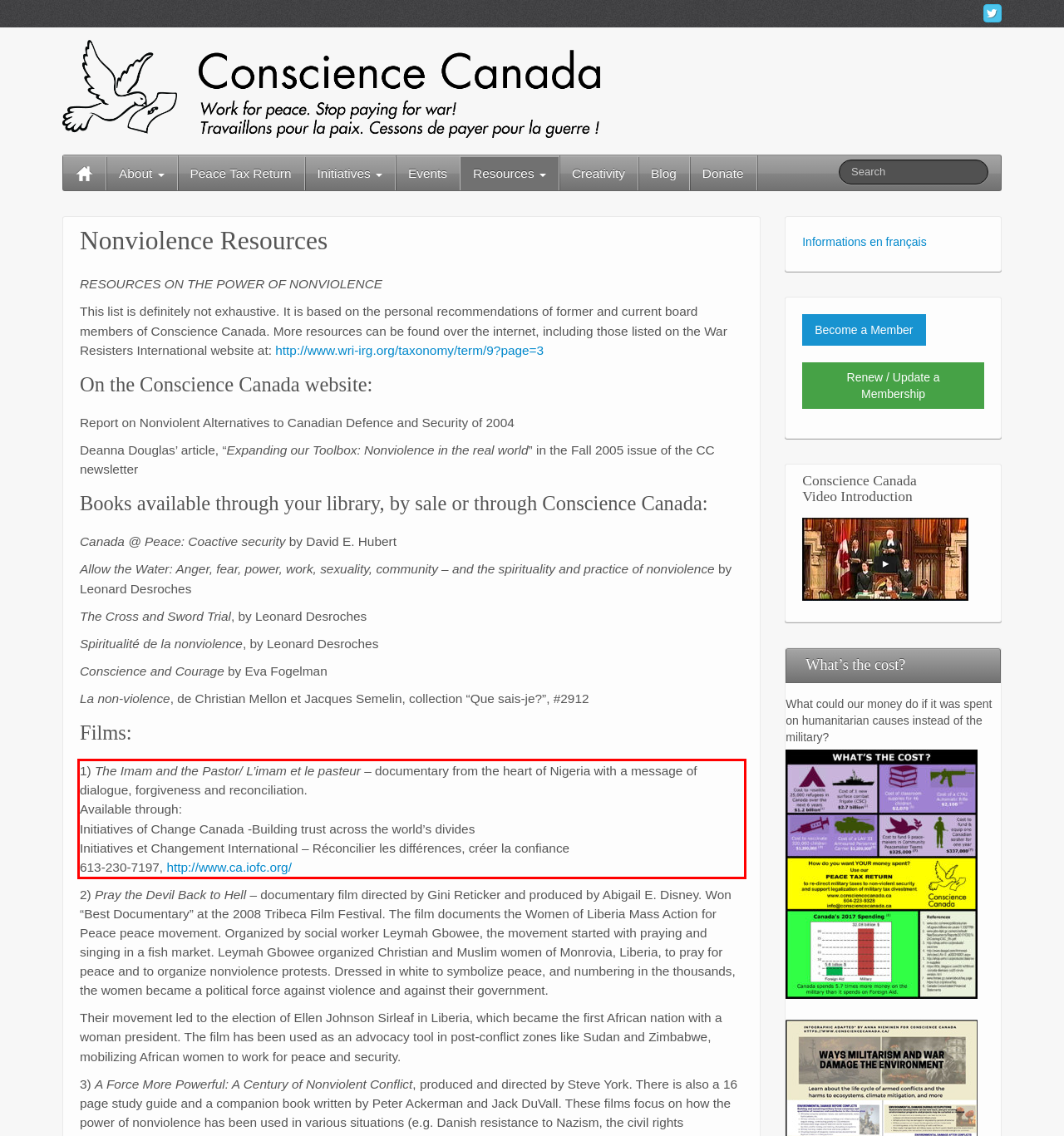The screenshot provided shows a webpage with a red bounding box. Apply OCR to the text within this red bounding box and provide the extracted content.

1) The Imam and the Pastor/ L’imam et le pasteur – documentary from the heart of Nigeria with a message of dialogue, forgiveness and reconciliation. Available through: Initiatives of Change Canada -Building trust across the world’s divides Initiatives et Changement International – Réconcilier les différences, créer la confiance 613-230-7197, http://www.ca.iofc.org/